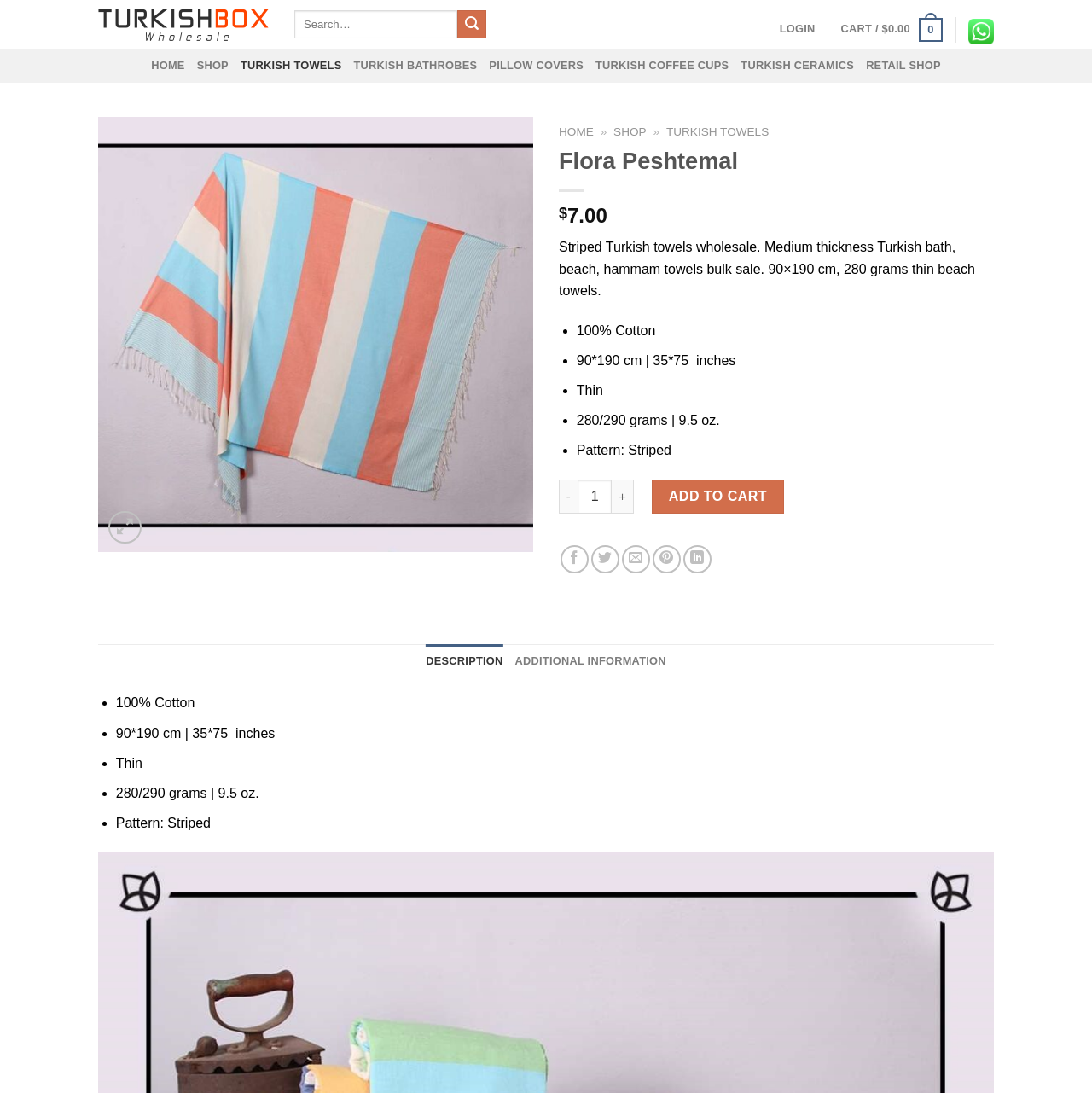Determine the bounding box coordinates of the clickable element to complete this instruction: "Search for products". Provide the coordinates in the format of four float numbers between 0 and 1, [left, top, right, bottom].

[0.27, 0.009, 0.445, 0.035]